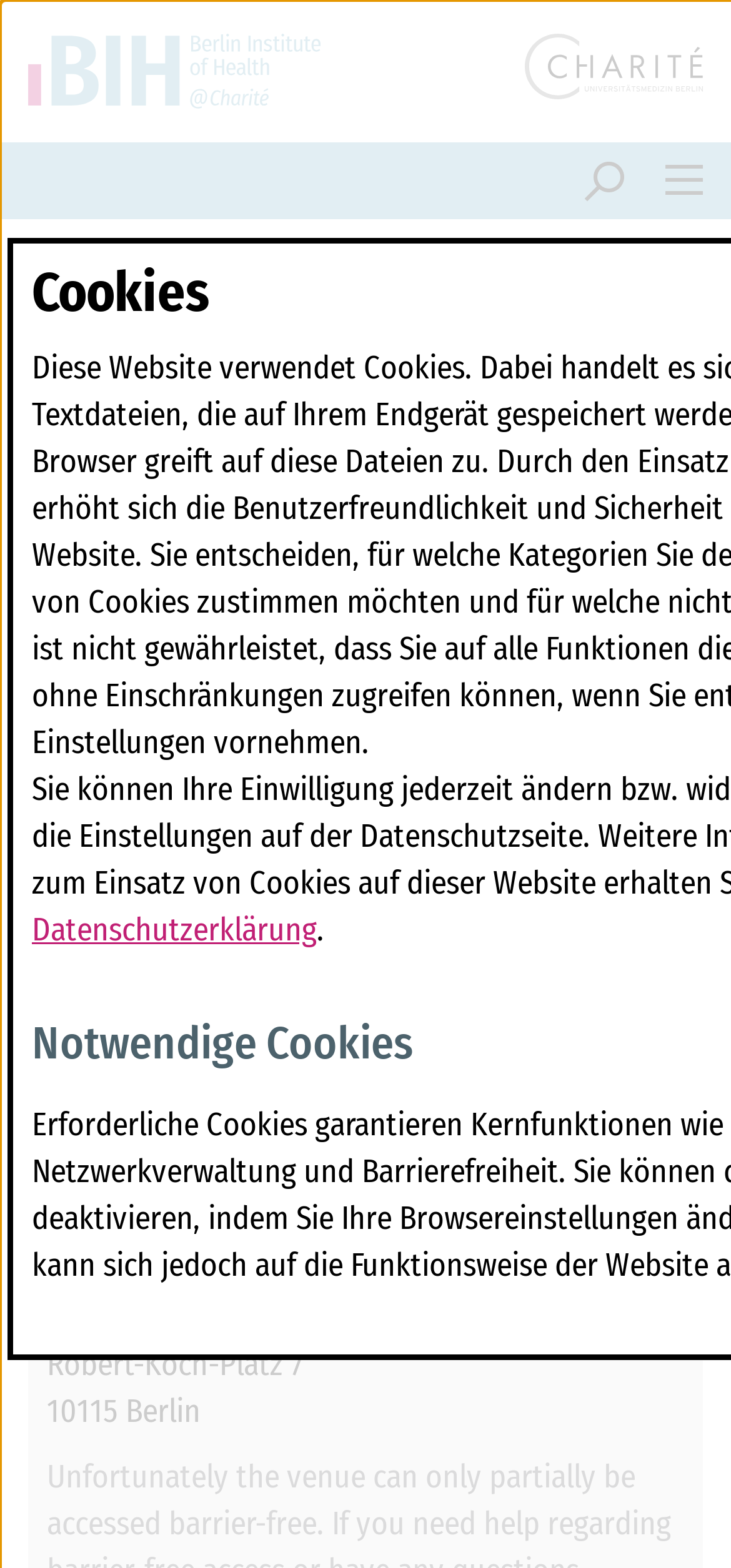Determine the bounding box for the UI element that matches this description: "alt="Zurück zur Startseite"".

[0.038, 0.022, 0.438, 0.069]